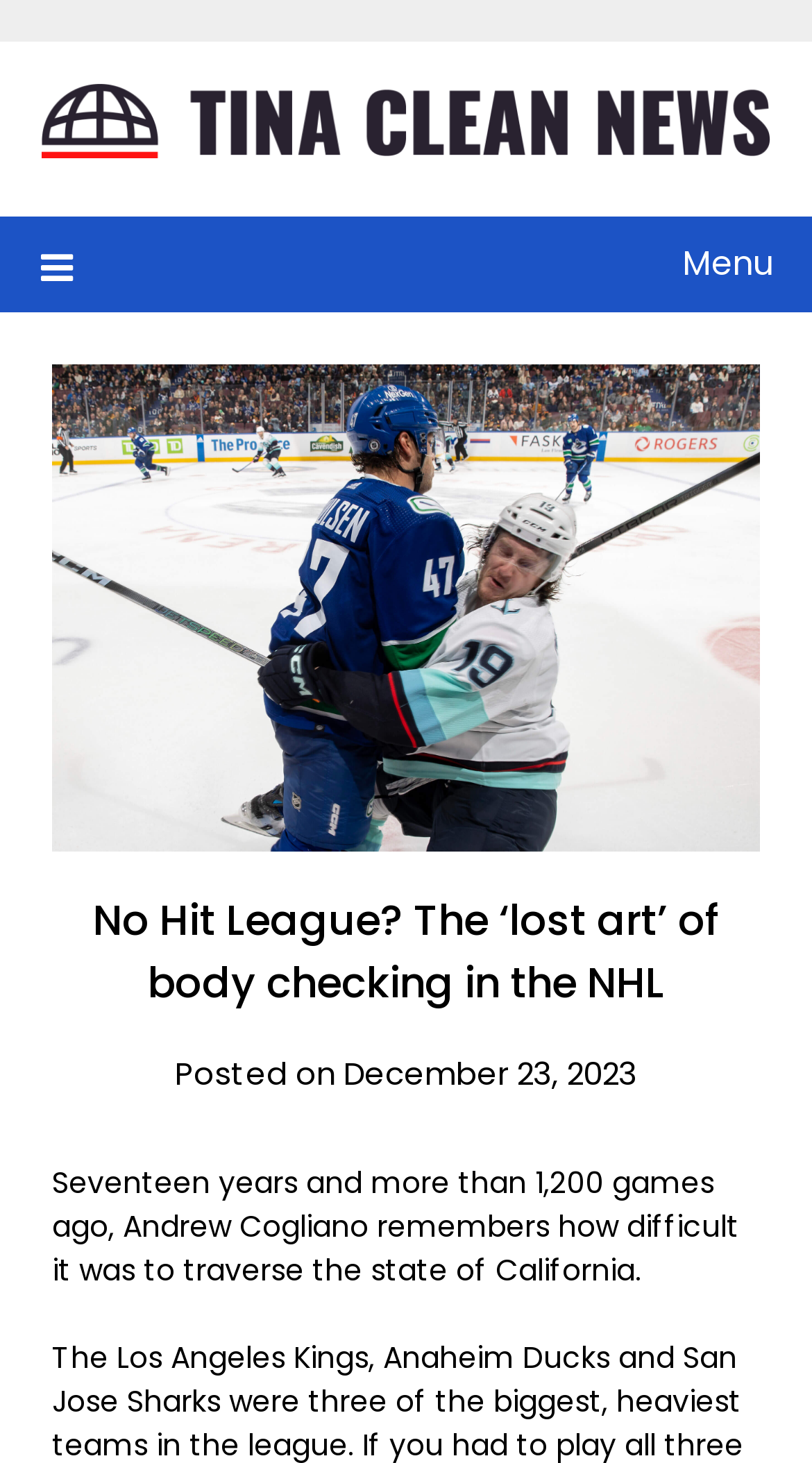Provide the bounding box coordinates for the specified HTML element described in this description: "Menu". The coordinates should be four float numbers ranging from 0 to 1, in the format [left, top, right, bottom].

[0.05, 0.148, 0.95, 0.214]